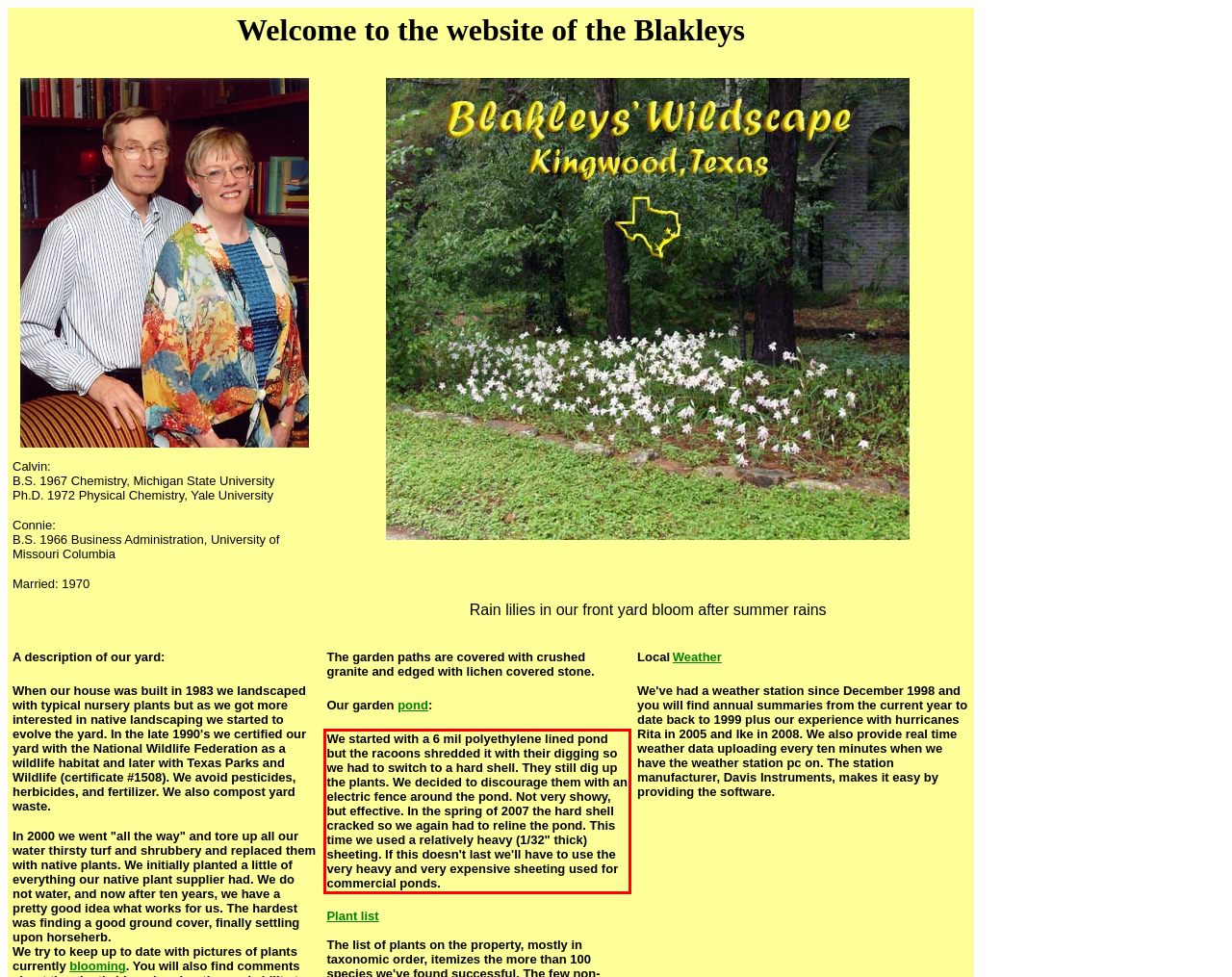Please recognize and transcribe the text located inside the red bounding box in the webpage image.

We started with a 6 mil polyethylene lined pond but the racoons shredded it with their digging so we had to switch to a hard shell. They still dig up the plants. We decided to discourage them with an electric fence around the pond. Not very showy, but effective. In the spring of 2007 the hard shell cracked so we again had to reline the pond. This time we used a relatively heavy (1/32" thick) sheeting. If this doesn't last we'll have to use the very heavy and very expensive sheeting used for commercial ponds.